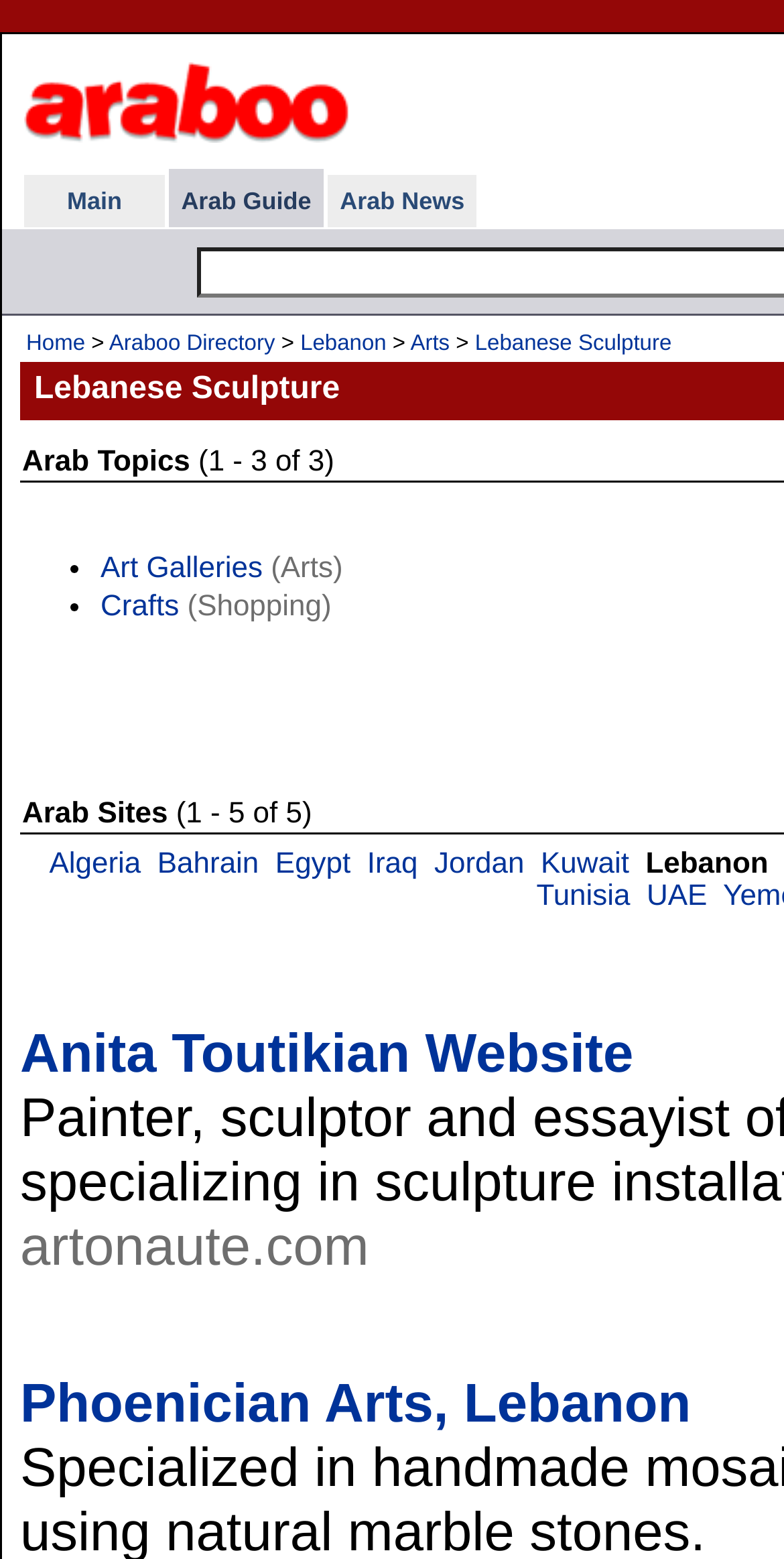Please determine the bounding box coordinates of the area that needs to be clicked to complete this task: 'Visit Arab Guide'. The coordinates must be four float numbers between 0 and 1, formatted as [left, top, right, bottom].

[0.231, 0.12, 0.397, 0.138]